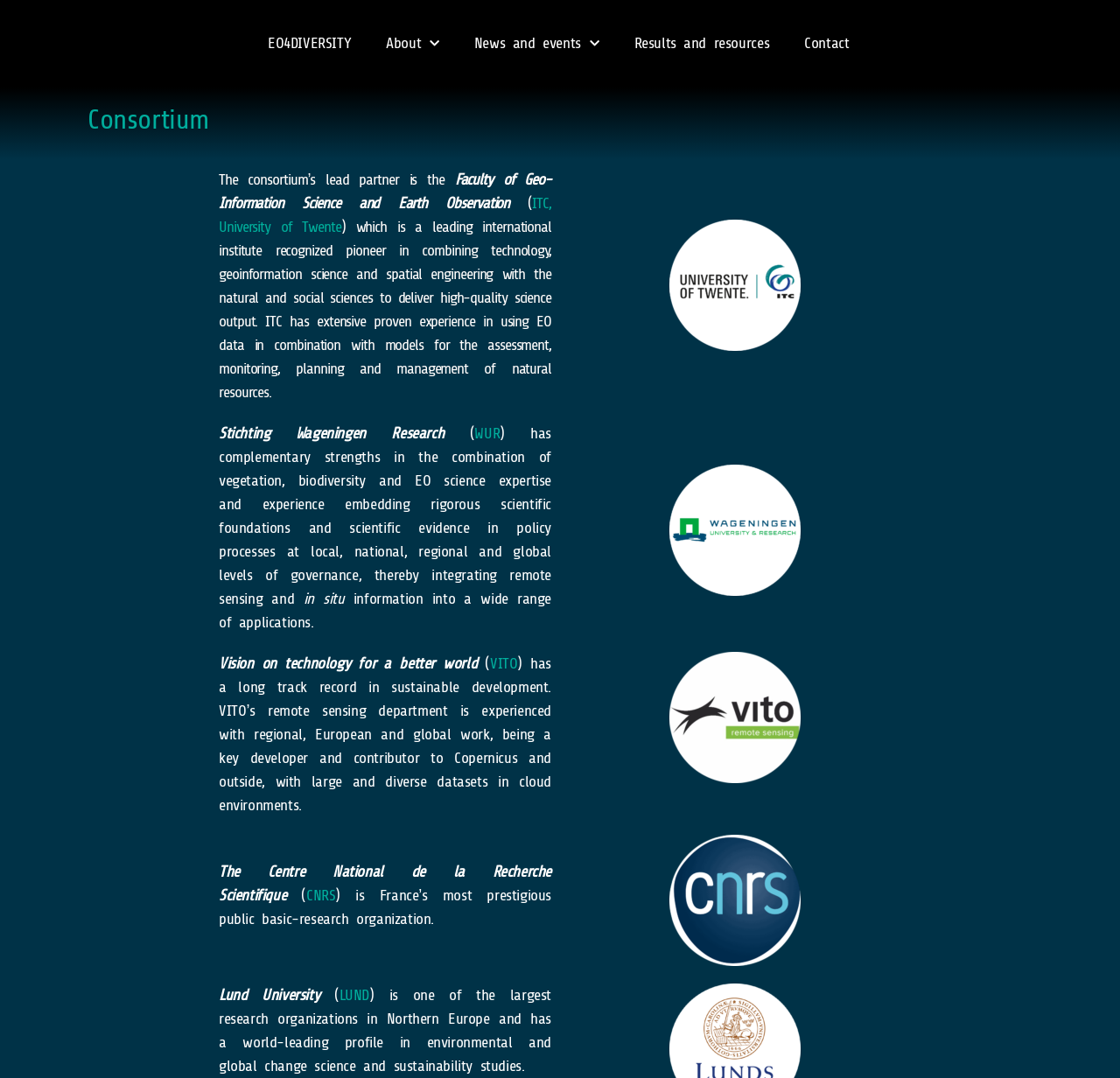Please identify the bounding box coordinates of the clickable area that will allow you to execute the instruction: "Learn more about WUR".

[0.424, 0.387, 0.446, 0.418]